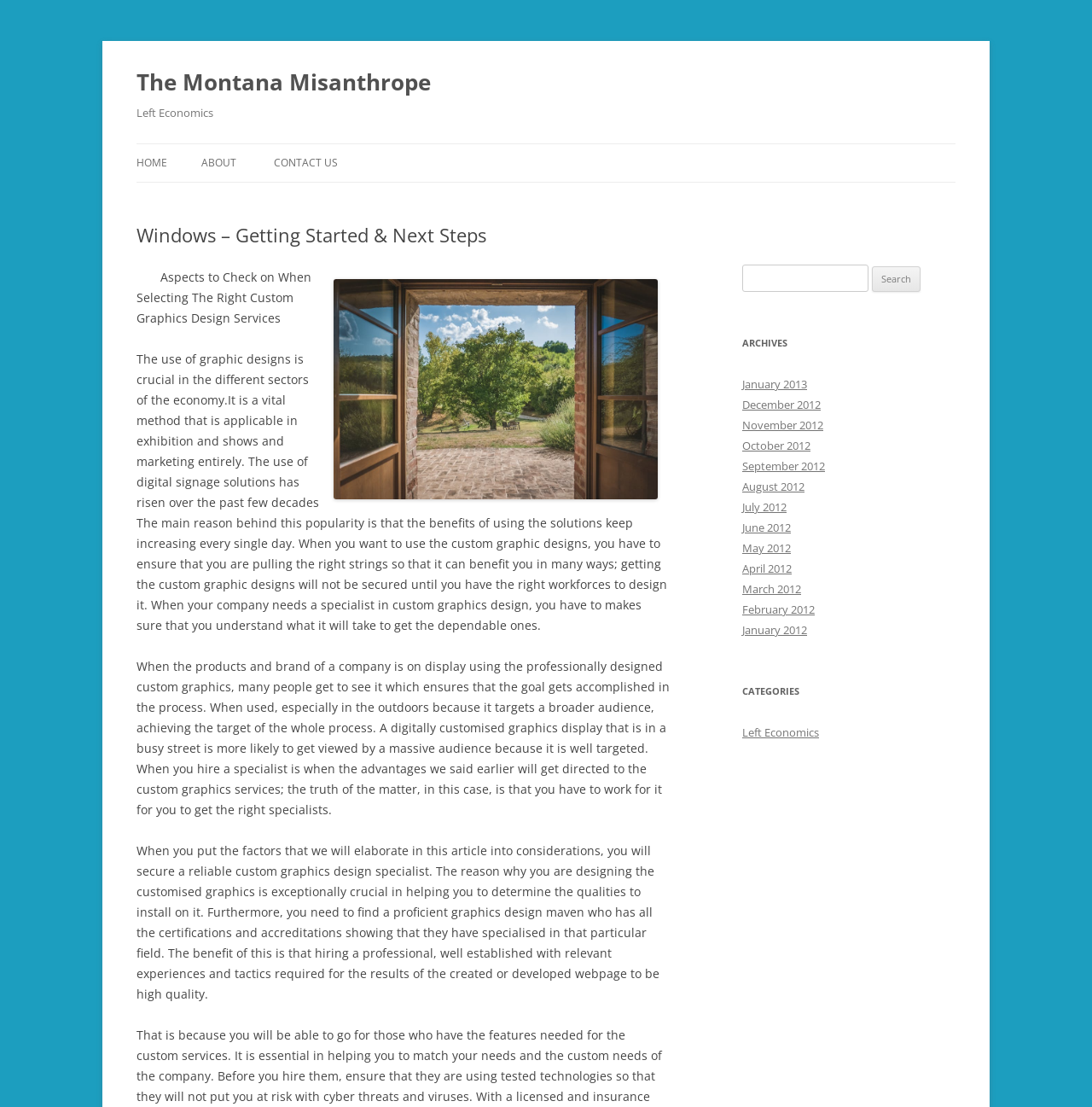What is the earliest archive date listed on the webpage? Based on the image, give a response in one word or a short phrase.

January 2012